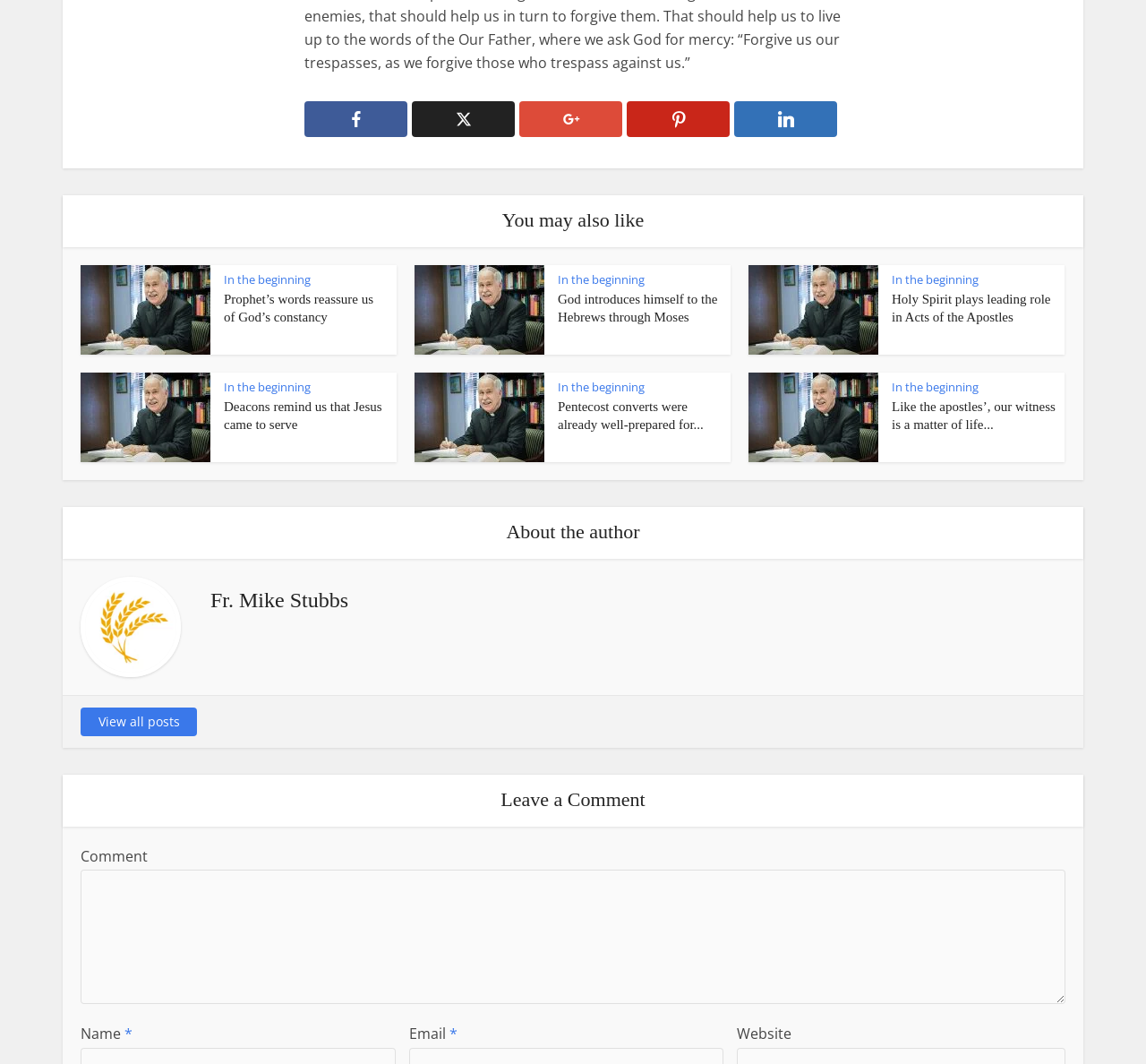Locate the bounding box coordinates of the element you need to click to accomplish the task described by this instruction: "Click the 'HOME' menu item".

None